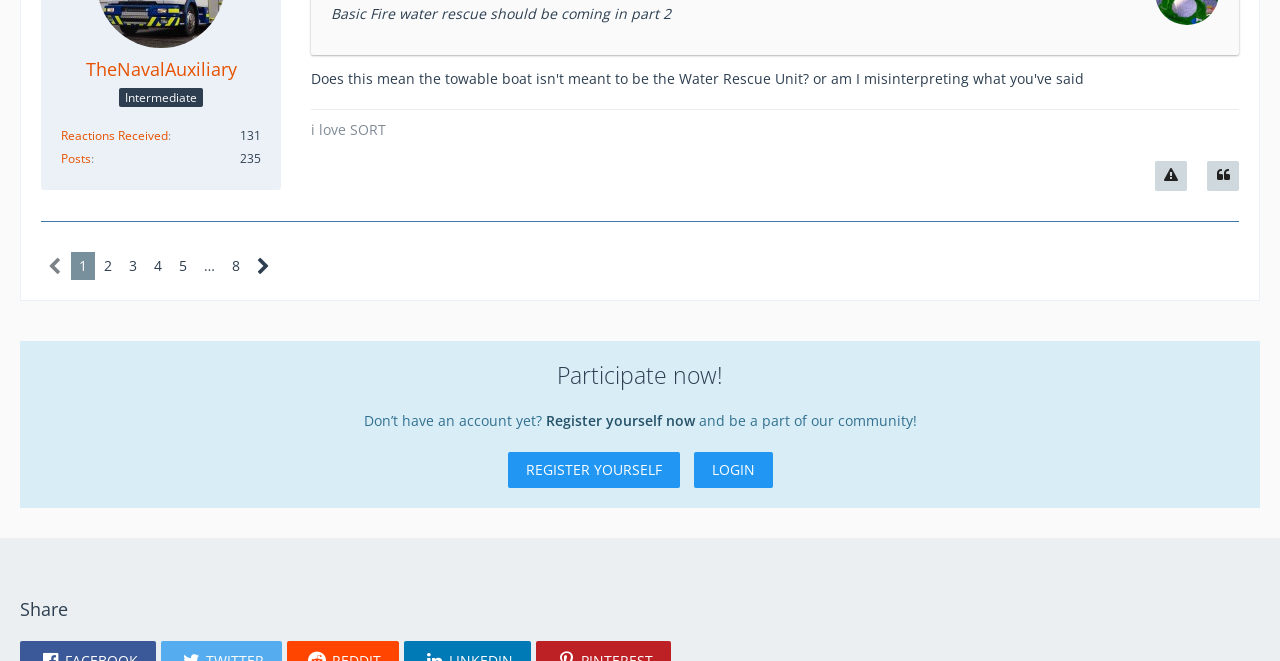Given the description of a UI element: "Posts", identify the bounding box coordinates of the matching element in the webpage screenshot.

[0.048, 0.228, 0.071, 0.253]